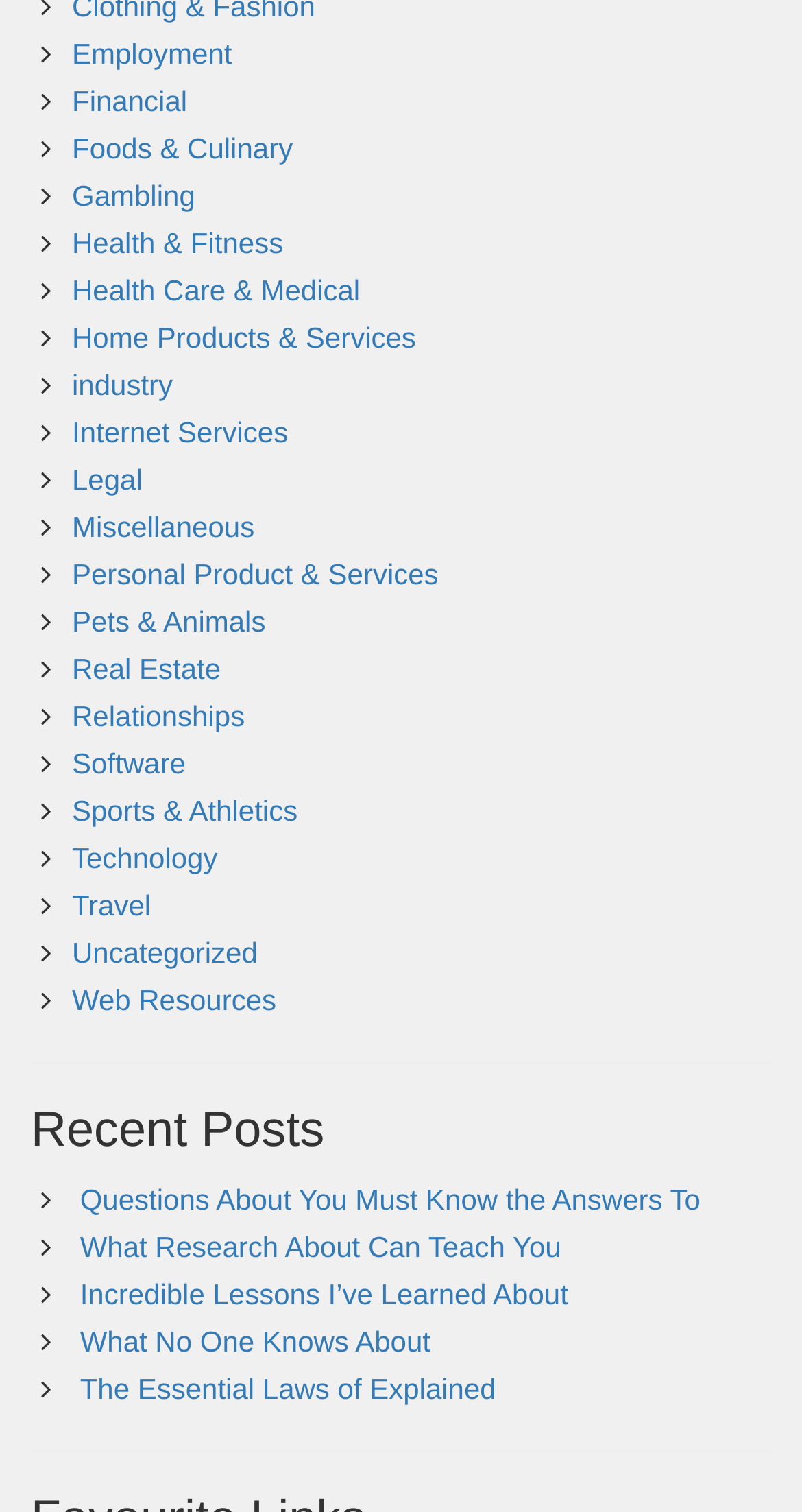Please identify the bounding box coordinates of the clickable area that will fulfill the following instruction: "View Recent Posts". The coordinates should be in the format of four float numbers between 0 and 1, i.e., [left, top, right, bottom].

[0.038, 0.731, 0.962, 0.767]